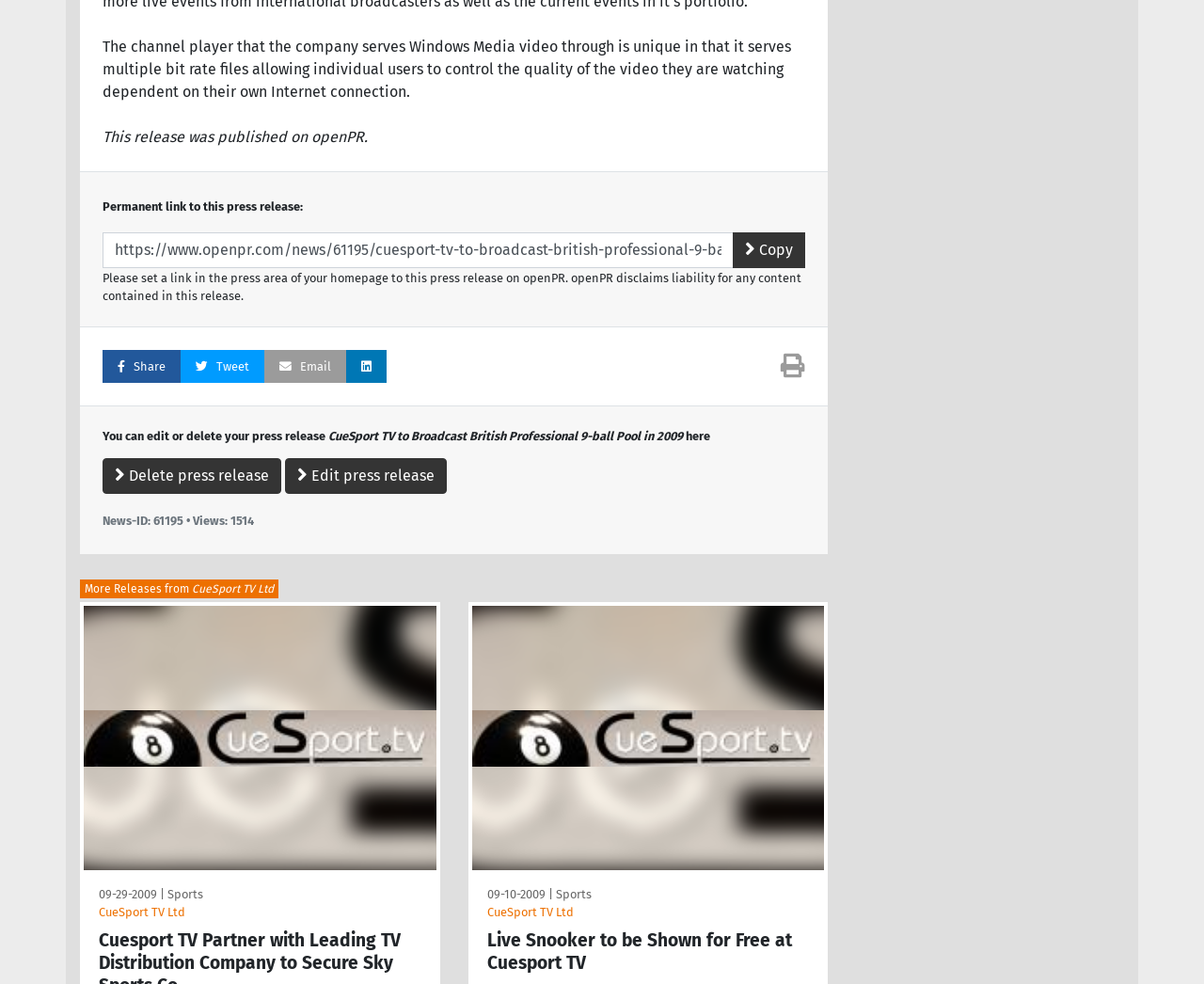How many views does the press release have?
Please look at the screenshot and answer using one word or phrase.

1514